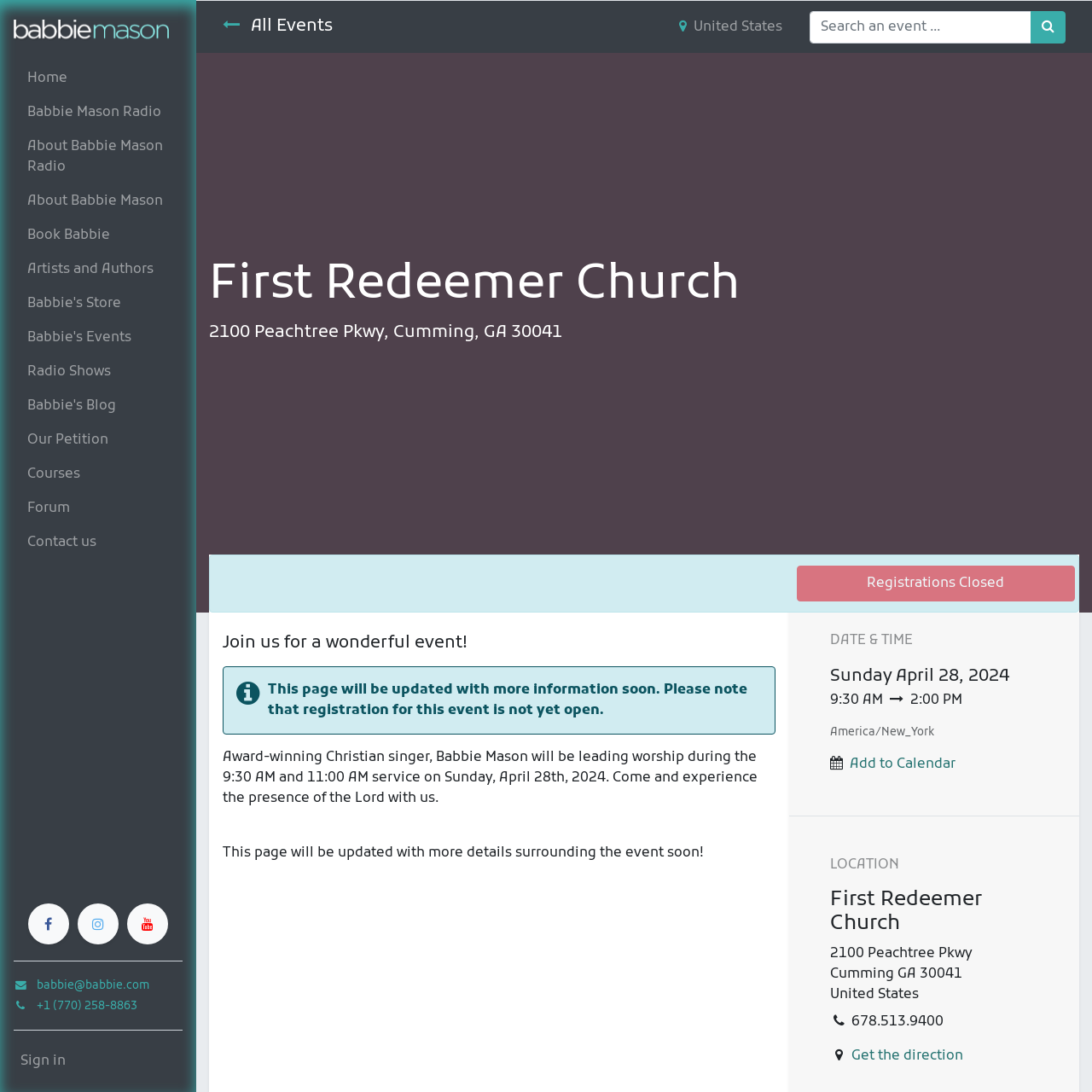Please specify the bounding box coordinates of the region to click in order to perform the following instruction: "Get directions to the location".

[0.779, 0.959, 0.882, 0.975]